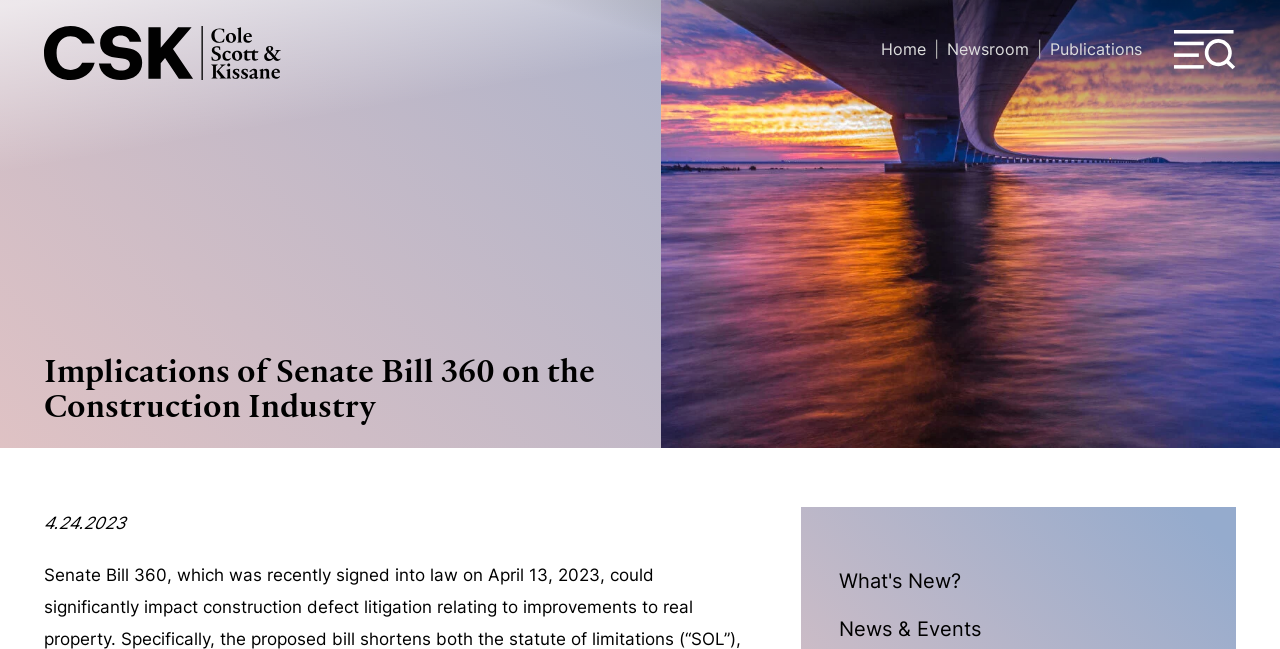Ascertain the bounding box coordinates for the UI element detailed here: "Level One. Technology.". The coordinates should be provided as [left, top, right, bottom] with each value being a float between 0 and 1.

None